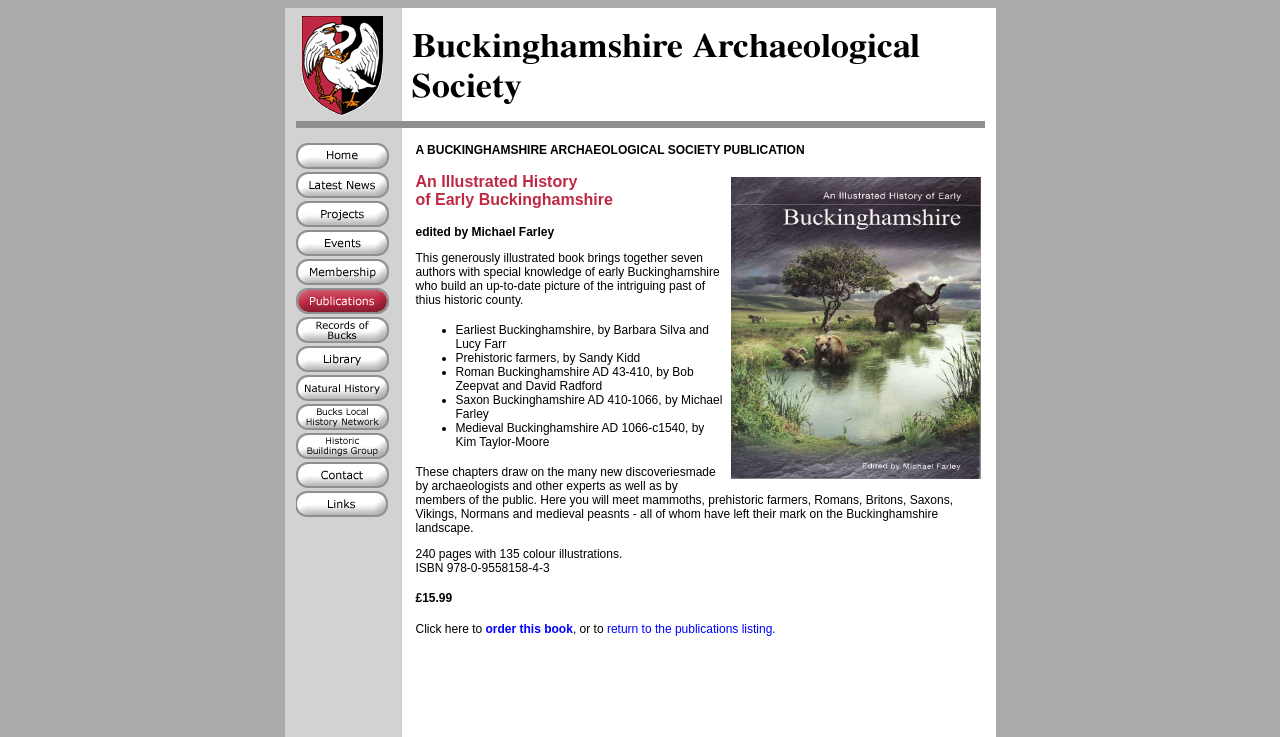Please find the bounding box coordinates of the section that needs to be clicked to achieve this instruction: "Explore Projects".

[0.231, 0.289, 0.304, 0.312]